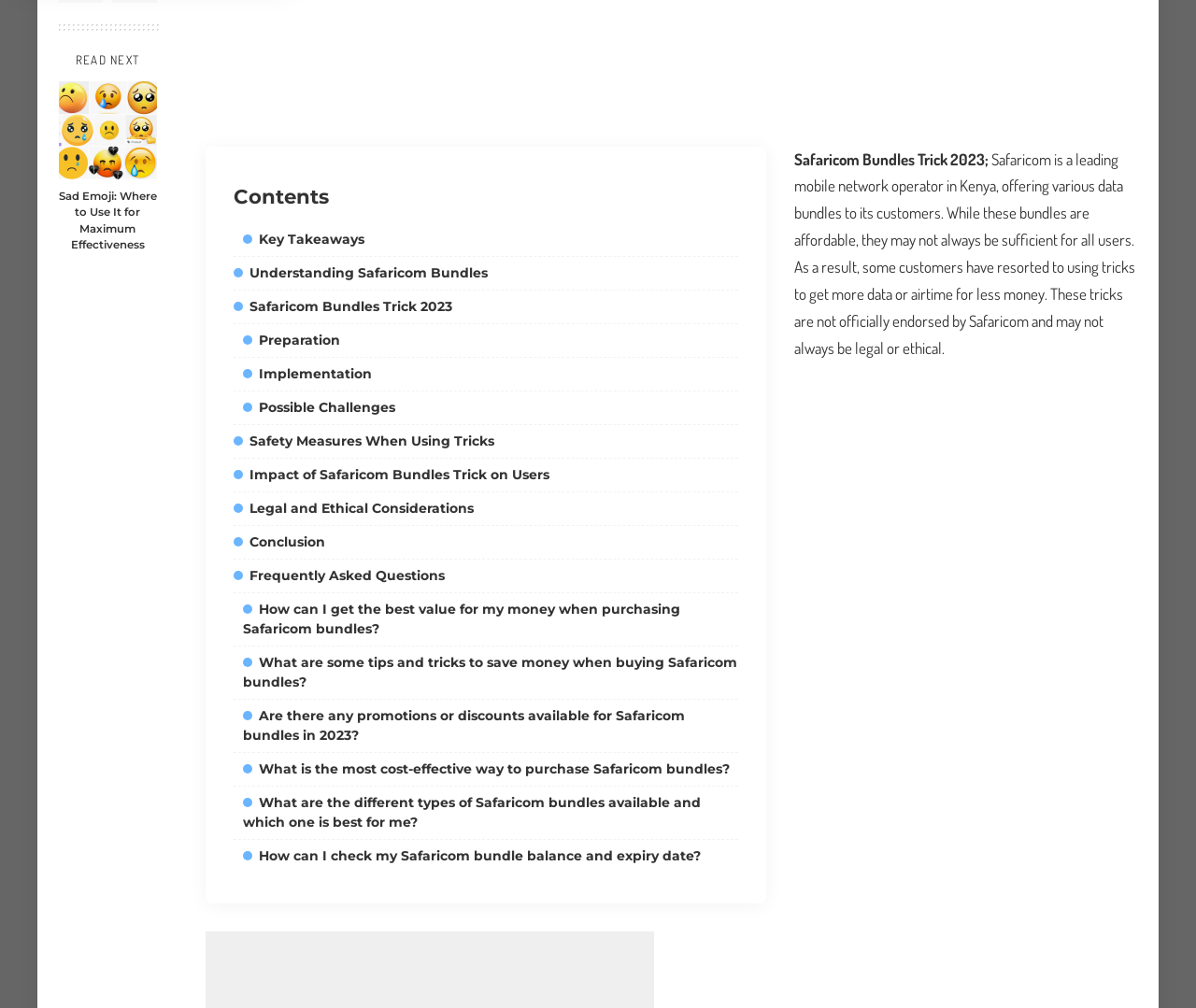Kindly provide the bounding box coordinates of the section you need to click on to fulfill the given instruction: "View 'Frequently Asked Questions'".

[0.195, 0.563, 0.372, 0.58]